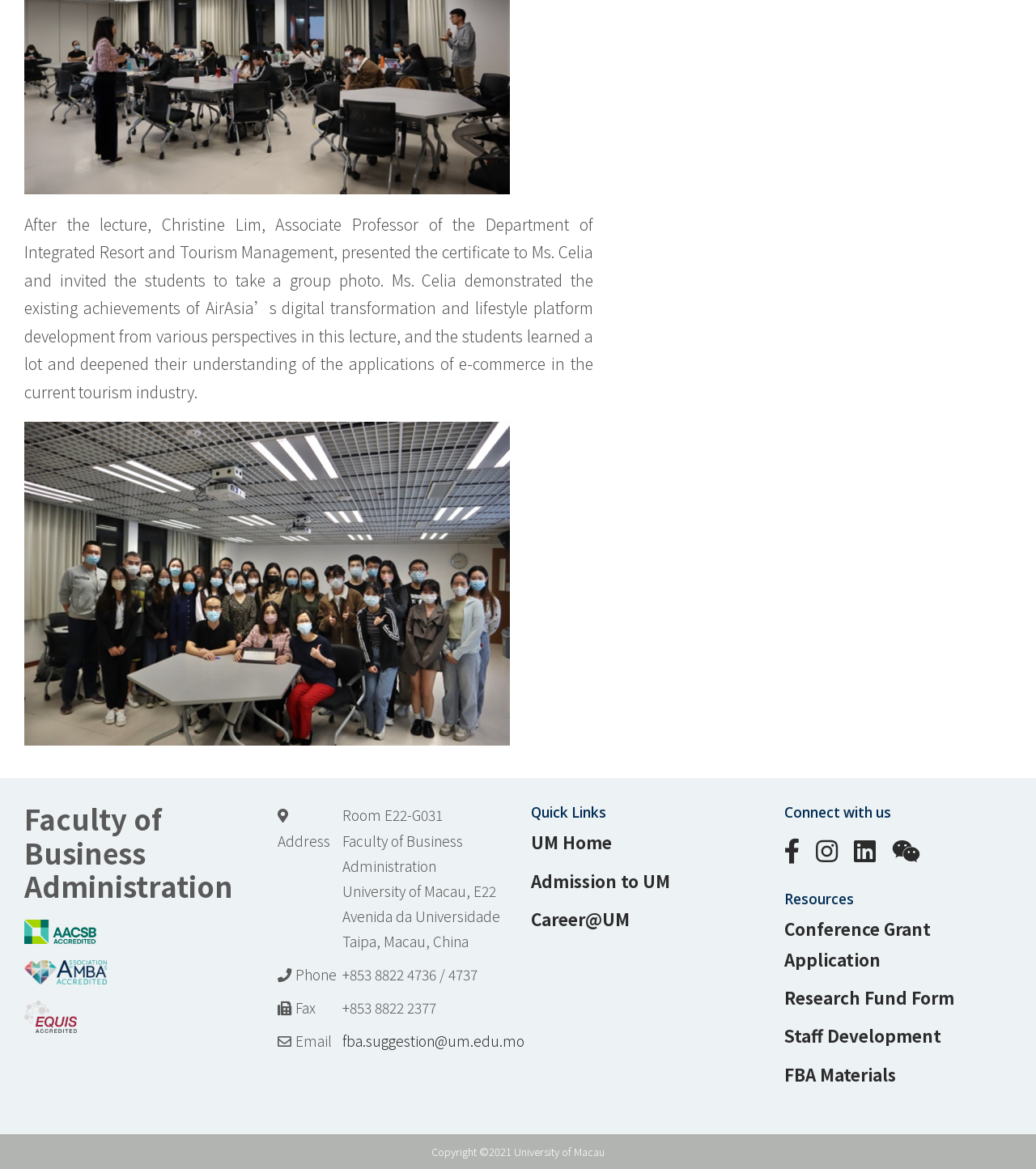Highlight the bounding box of the UI element that corresponds to this description: "fba.suggestion@um.edu.mo".

[0.33, 0.88, 0.506, 0.901]